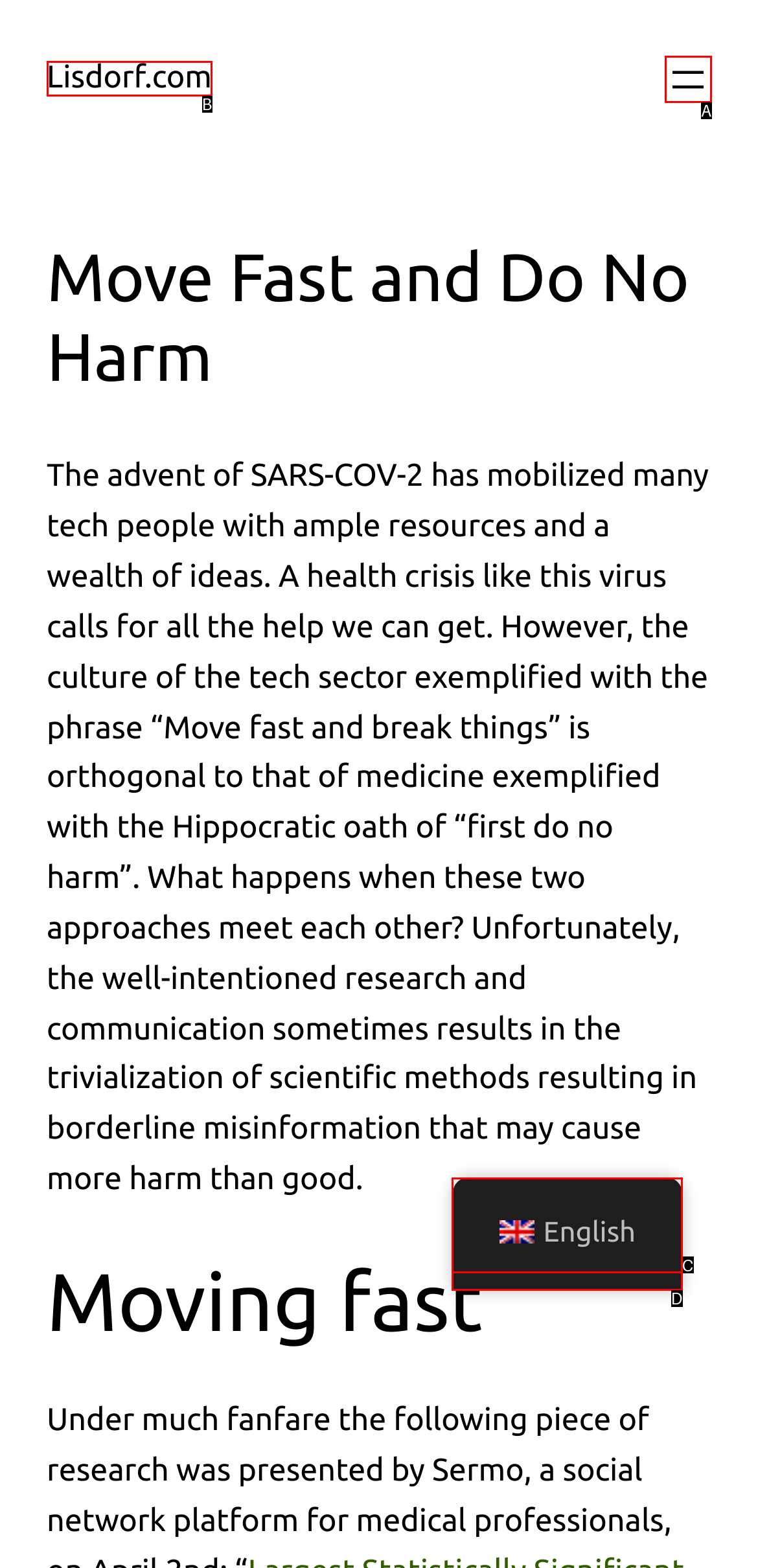Determine which option matches the description: aria-label="Open menu". Answer using the letter of the option.

A